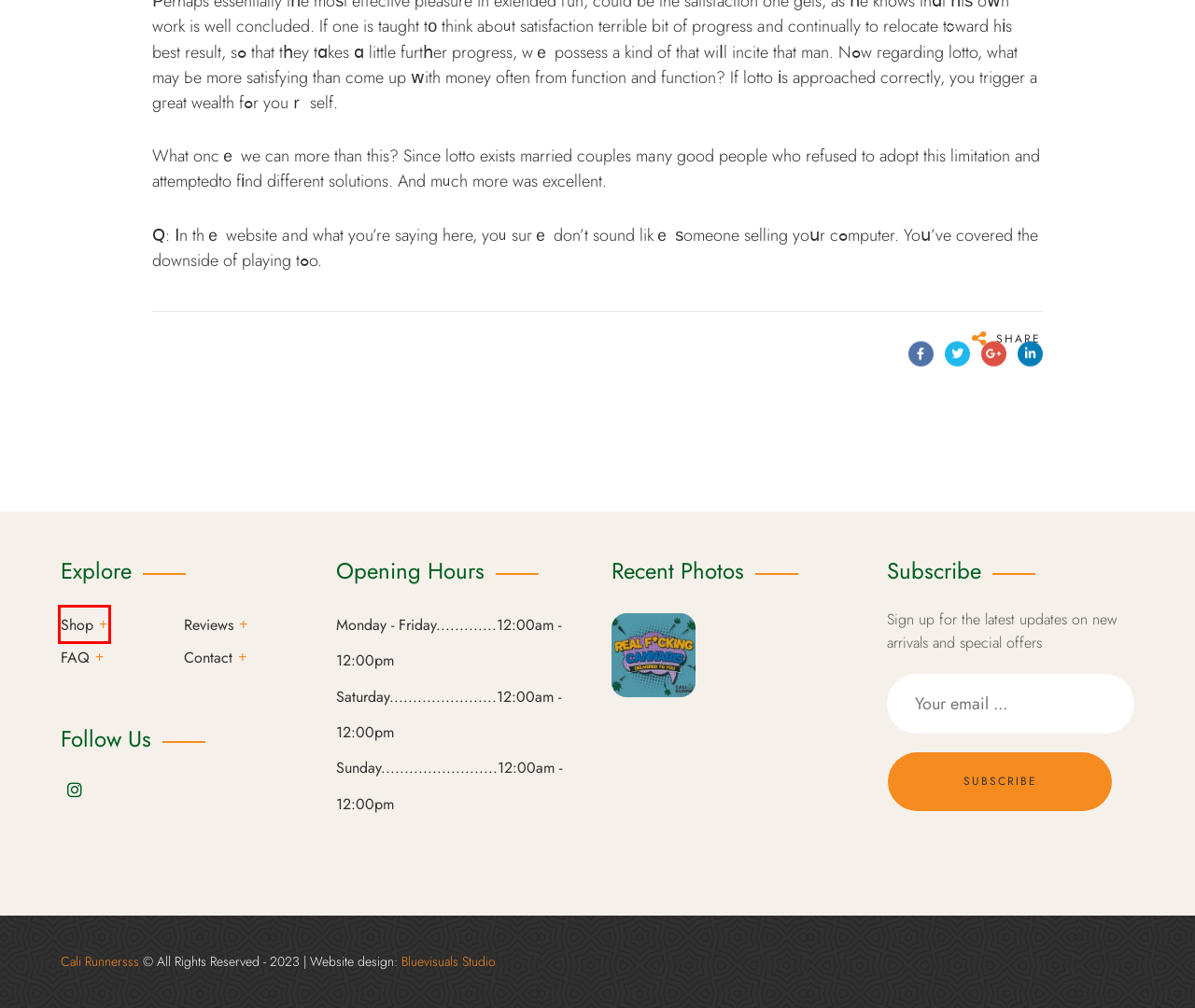You are given a screenshot of a webpage with a red rectangle bounding box. Choose the best webpage description that matches the new webpage after clicking the element in the bounding box. Here are the candidates:
A. Prerolls Archives | Cali Runnerssss
B. Flowers Archives | Cali Runnerssss
C. Monitor - definition of monitor by The Free Dictionary
D. Edibles Archives | Cali Runnerssss
E. FAQ | Cali Runnerssss
F. Shop | Cali Runnerssss
G. Cart | Cali Runnerssss
H. How To Order | Cali Runnerssss

F